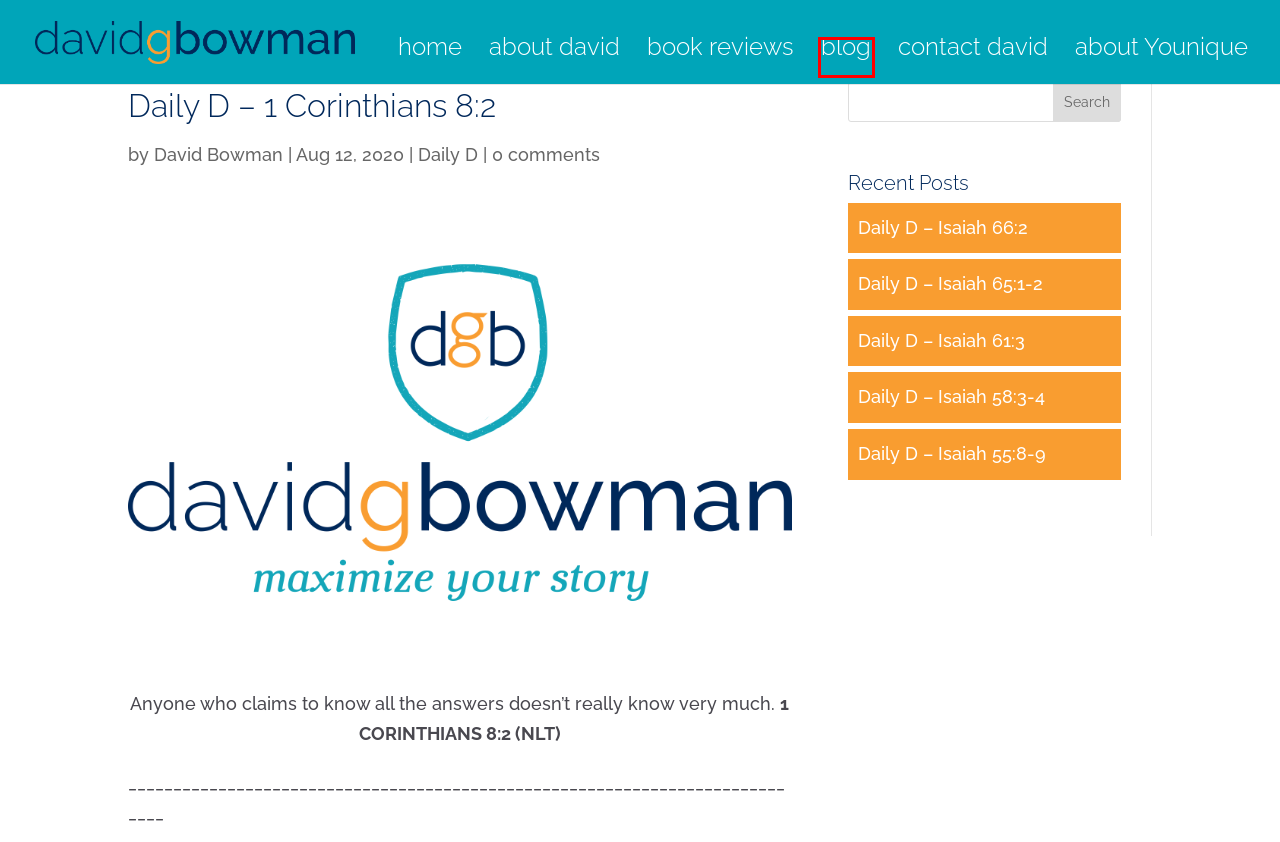You have been given a screenshot of a webpage, where a red bounding box surrounds a UI element. Identify the best matching webpage description for the page that loads after the element in the bounding box is clicked. Options include:
A. » Daily D
B. » Daily D – Isaiah 58:3-4
C. » About Younique
D. » David Bowman
E. » Daily D – Isaiah 61:3
F. » Daily D – Isaiah 55:8-9
G. » Blog
H. » Book Reviews

G